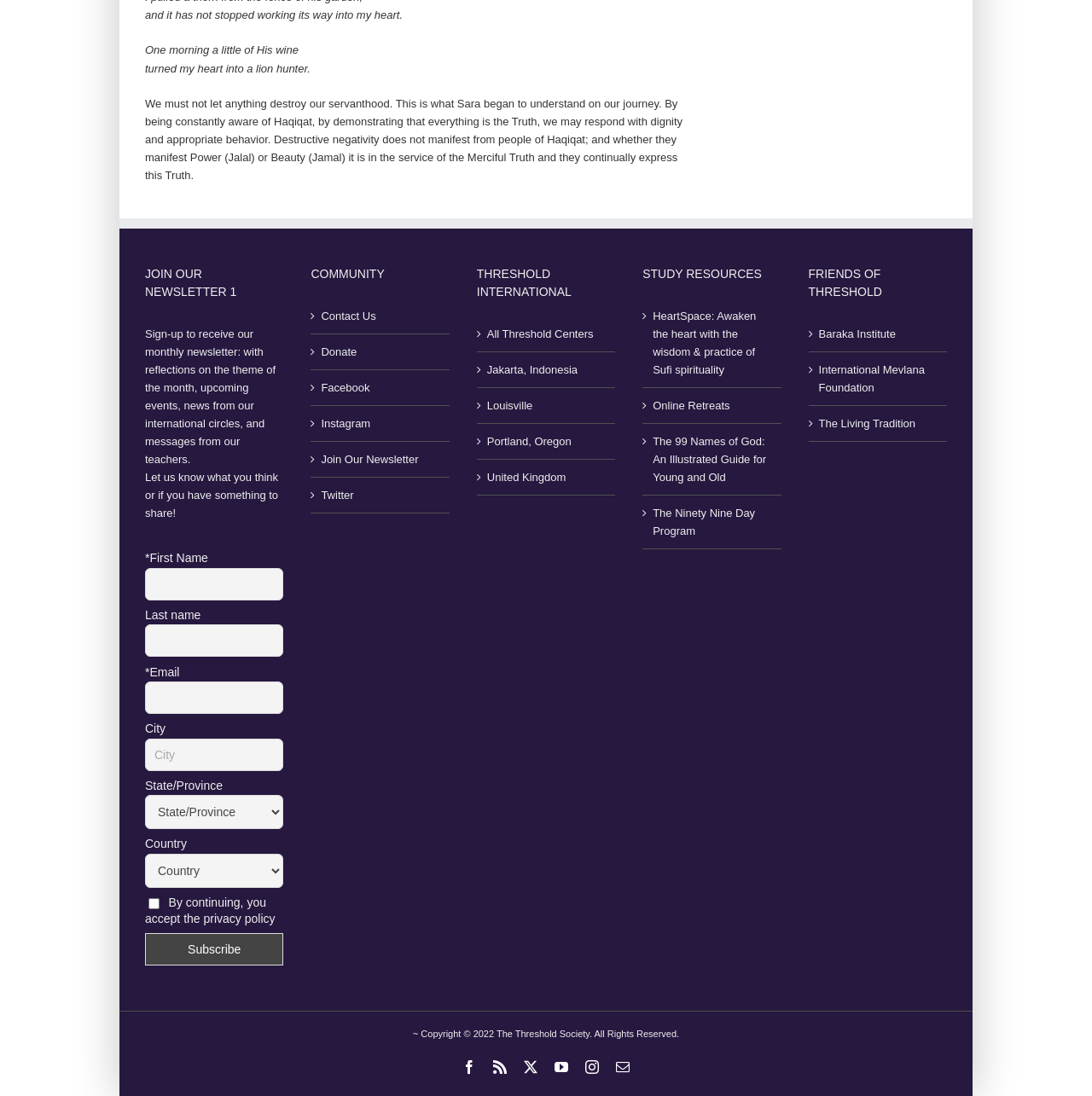What types of resources are available on this webpage?
Please look at the screenshot and answer using one word or phrase.

Study resources